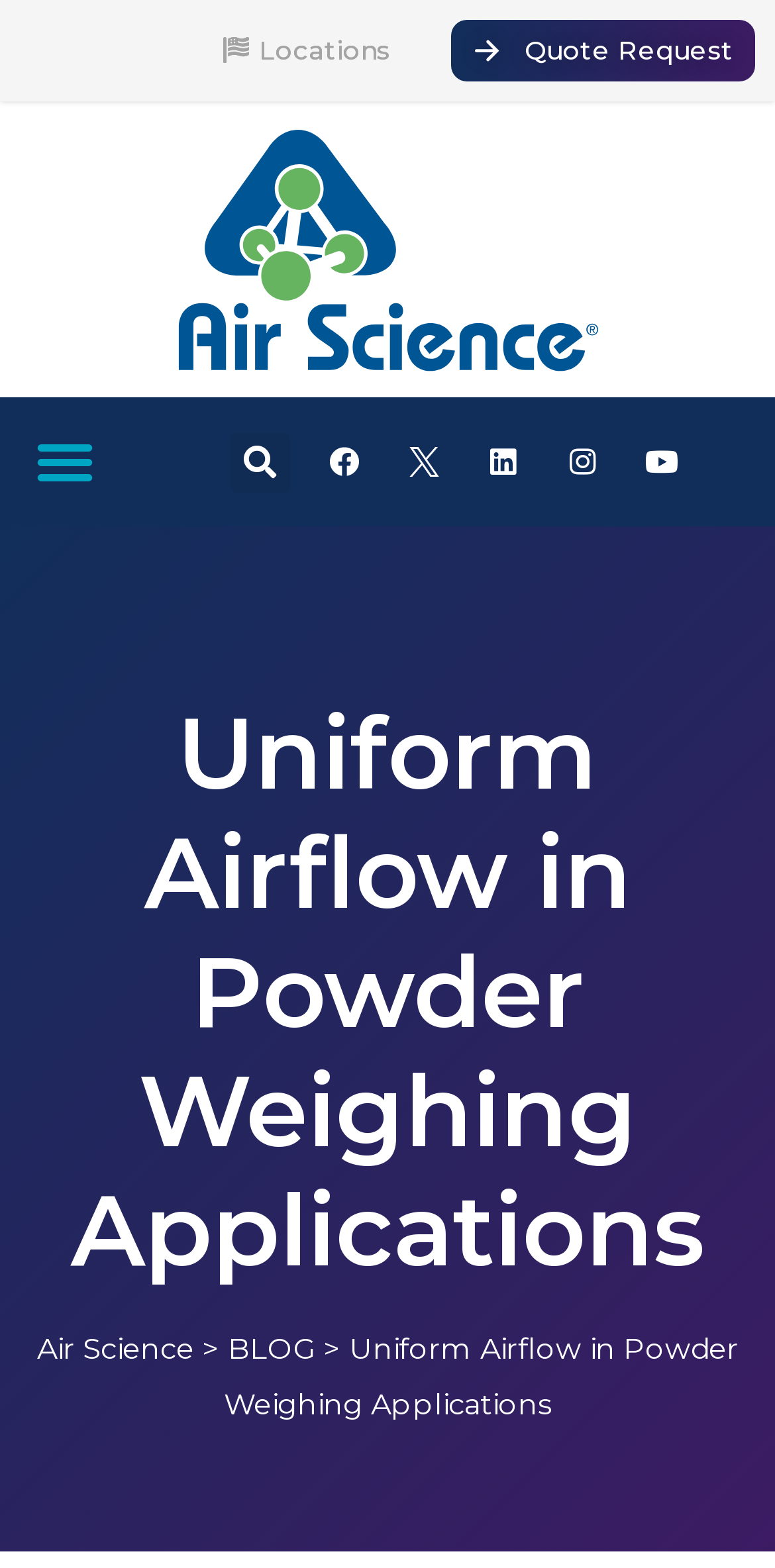Locate the bounding box coordinates of the area you need to click to fulfill this instruction: 'Search for something'. The coordinates must be in the form of four float numbers ranging from 0 to 1: [left, top, right, bottom].

[0.297, 0.275, 0.374, 0.314]